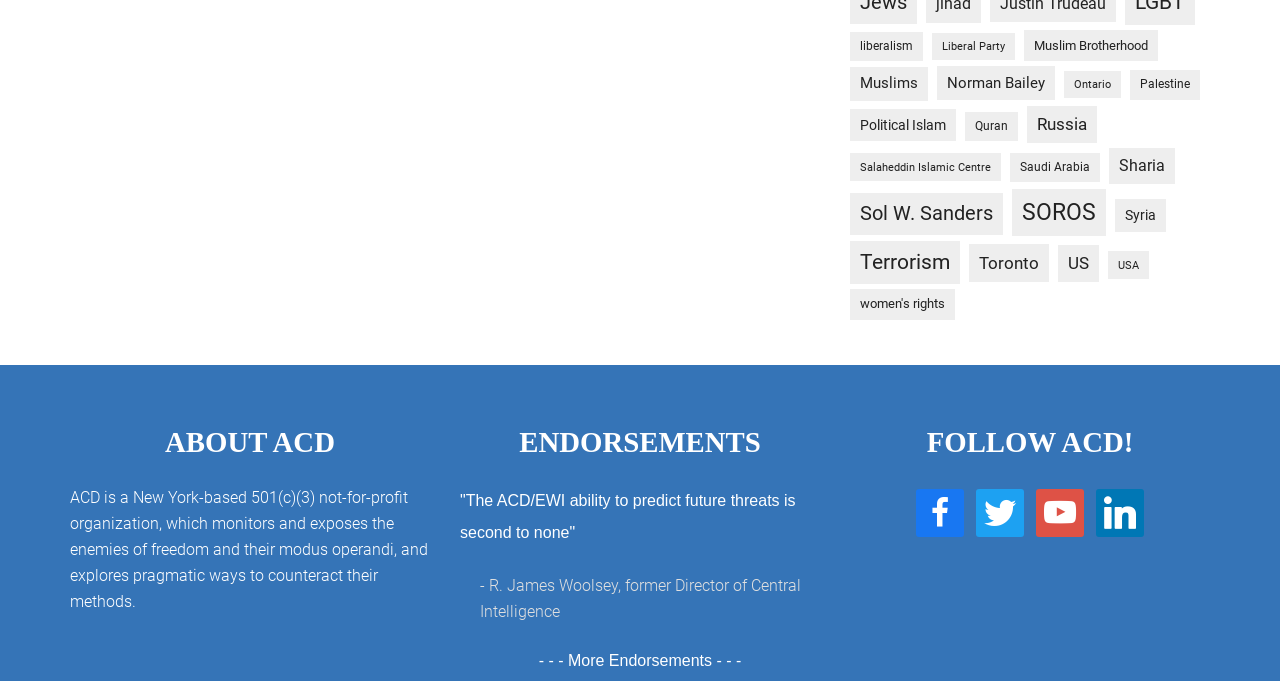Using the element description provided, determine the bounding box coordinates in the format (top-left x, top-left y, bottom-right x, bottom-right y). Ensure that all values are floating point numbers between 0 and 1. Element description: Sol W. Sanders

[0.664, 0.283, 0.784, 0.345]